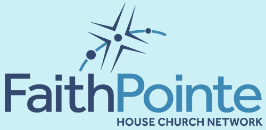Provide a brief response to the question using a single word or phrase: 
What is emphasized by the phrase 'HOUSE CHURCH NETWORK'?

Community aspect